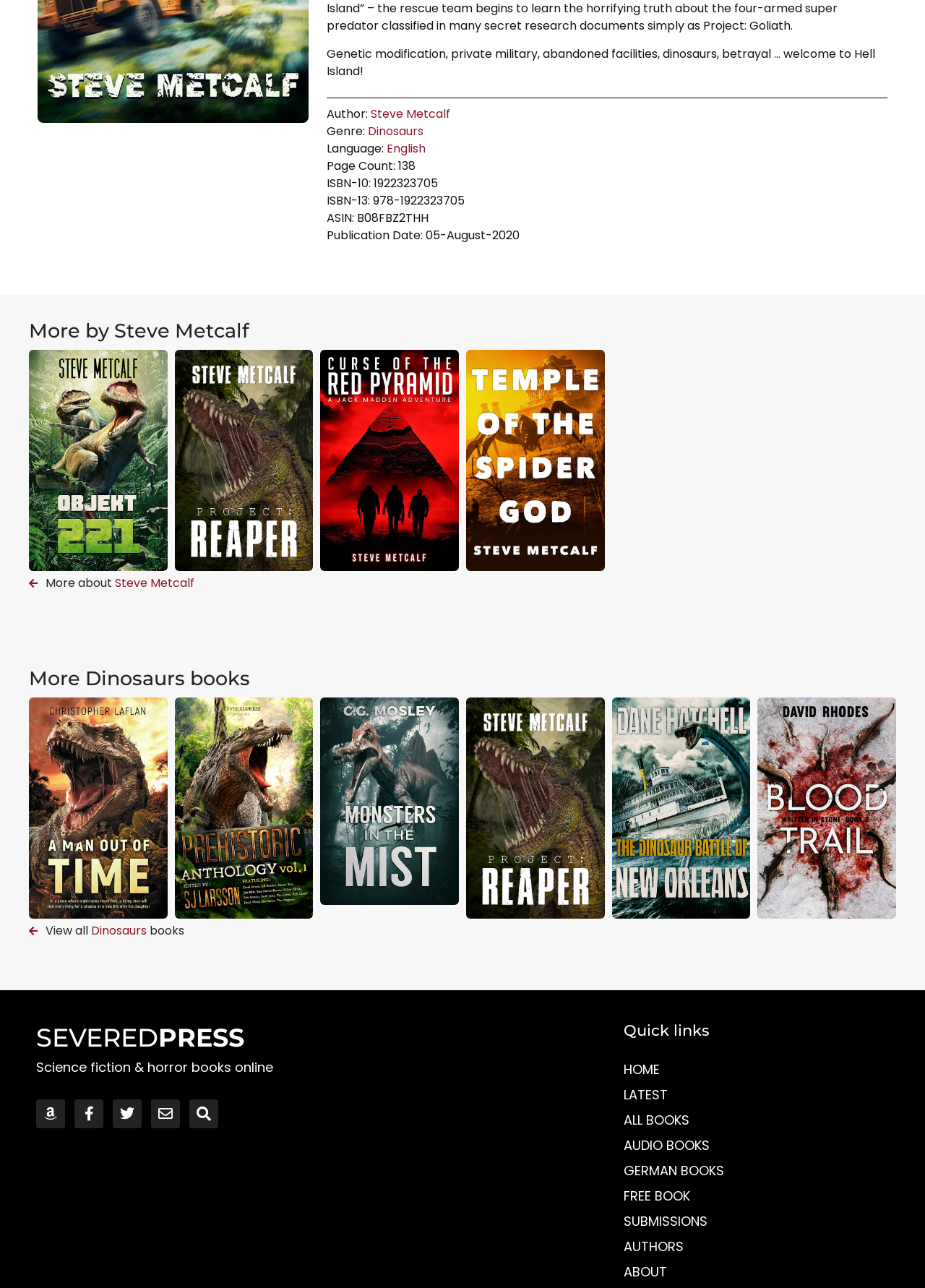Please find the bounding box for the UI element described by: "alt="A MAN OUT OF TIME"".

[0.031, 0.541, 0.181, 0.713]